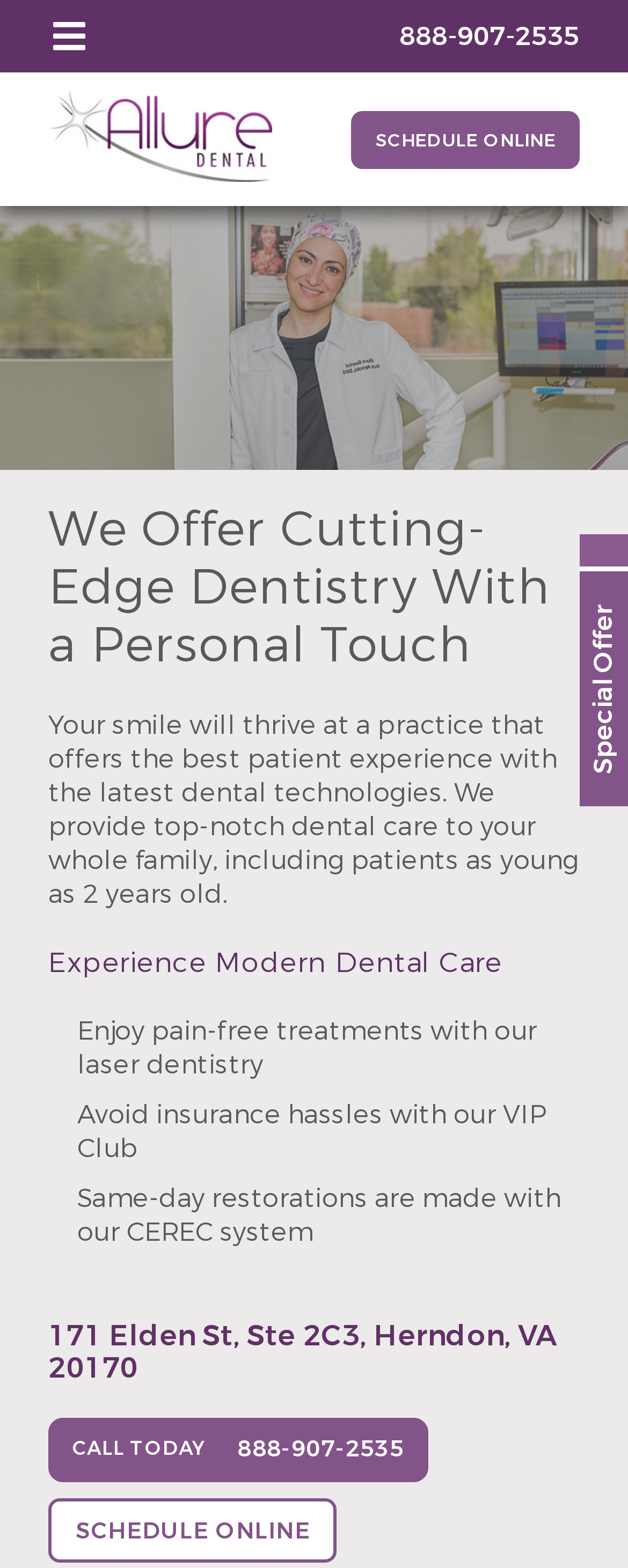What is the name of the dentist office?
Look at the image and respond with a one-word or short phrase answer.

Allure Dental